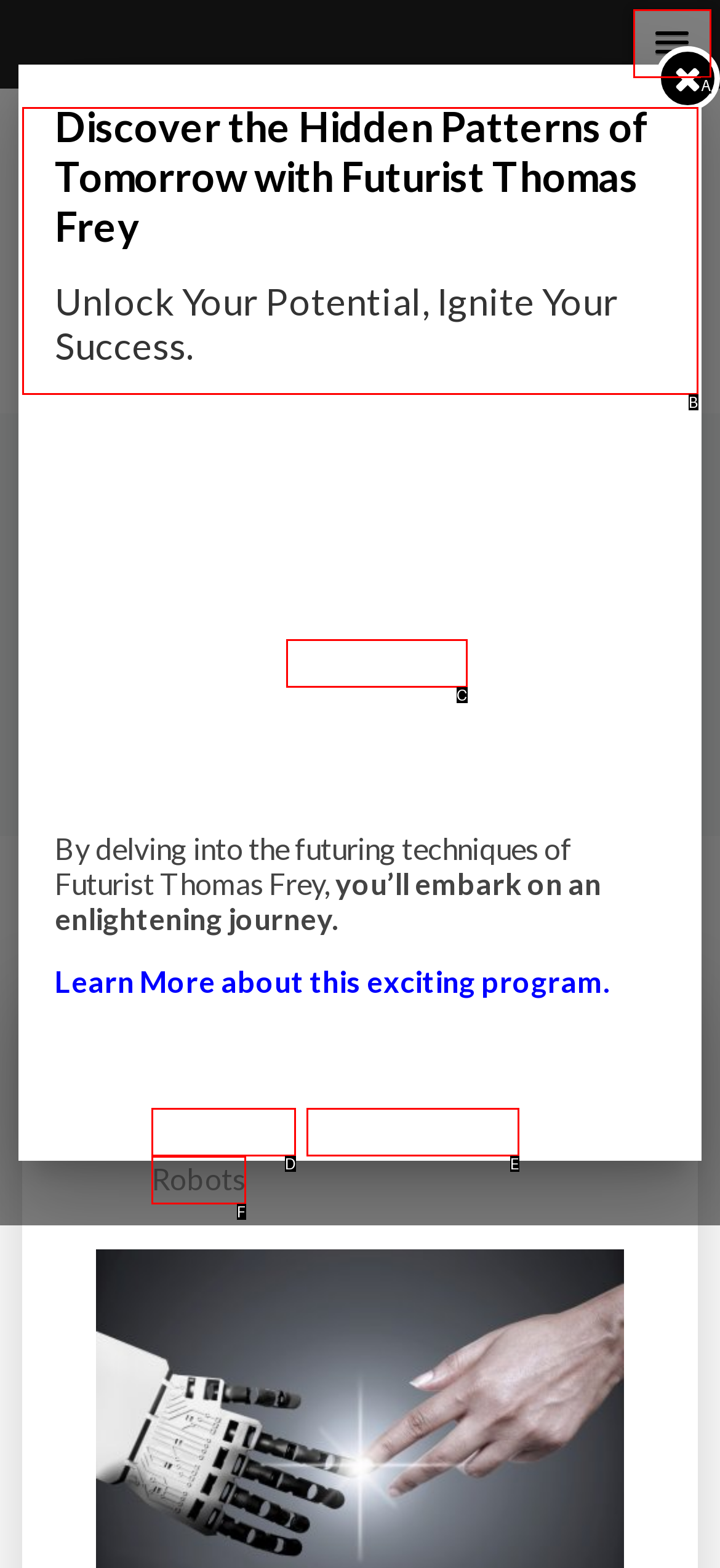Tell me which one HTML element best matches the description: Robots Answer with the option's letter from the given choices directly.

F